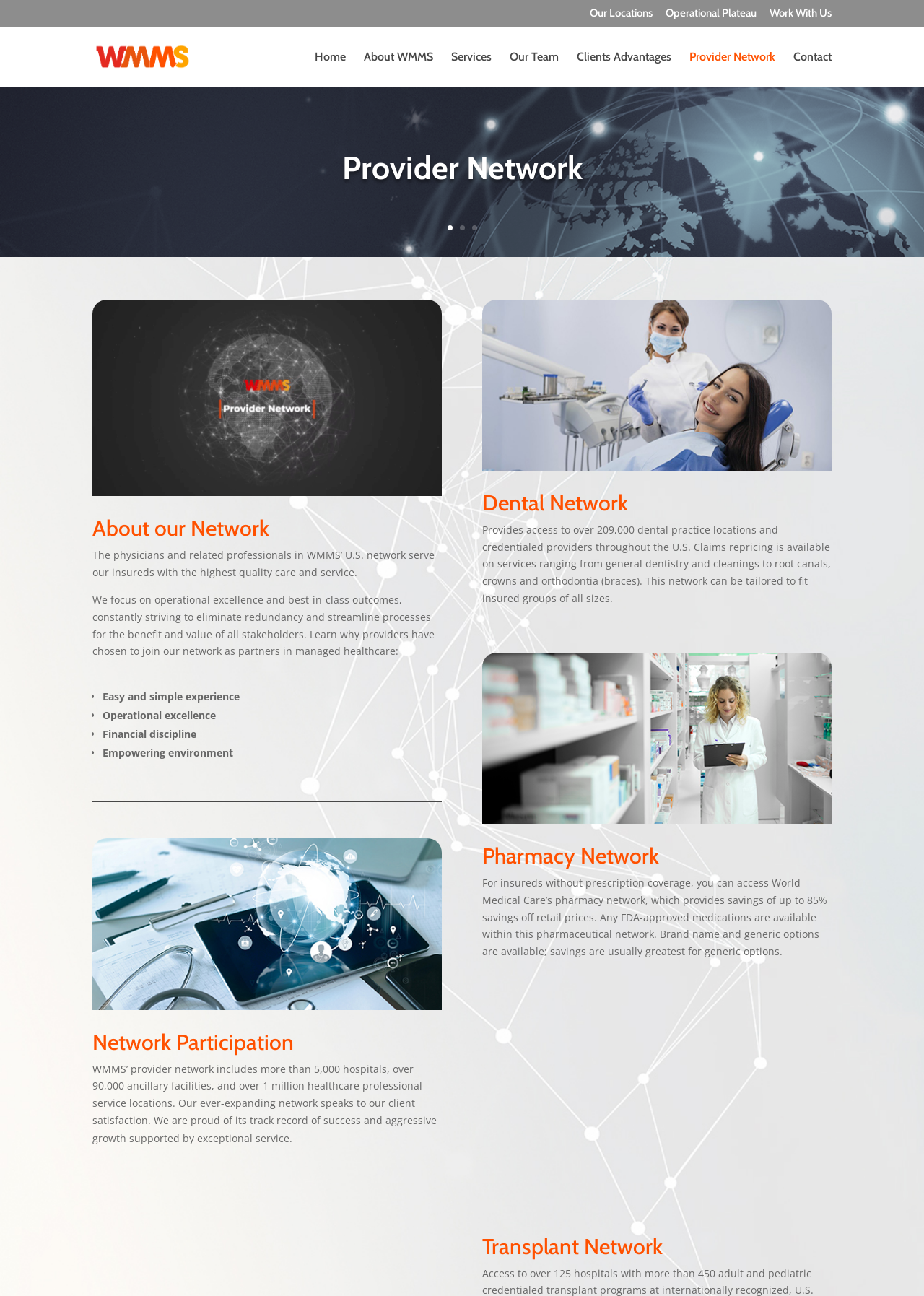Using the format (top-left x, top-left y, bottom-right x, bottom-right y), provide the bounding box coordinates for the described UI element. All values should be floating point numbers between 0 and 1: See All

None